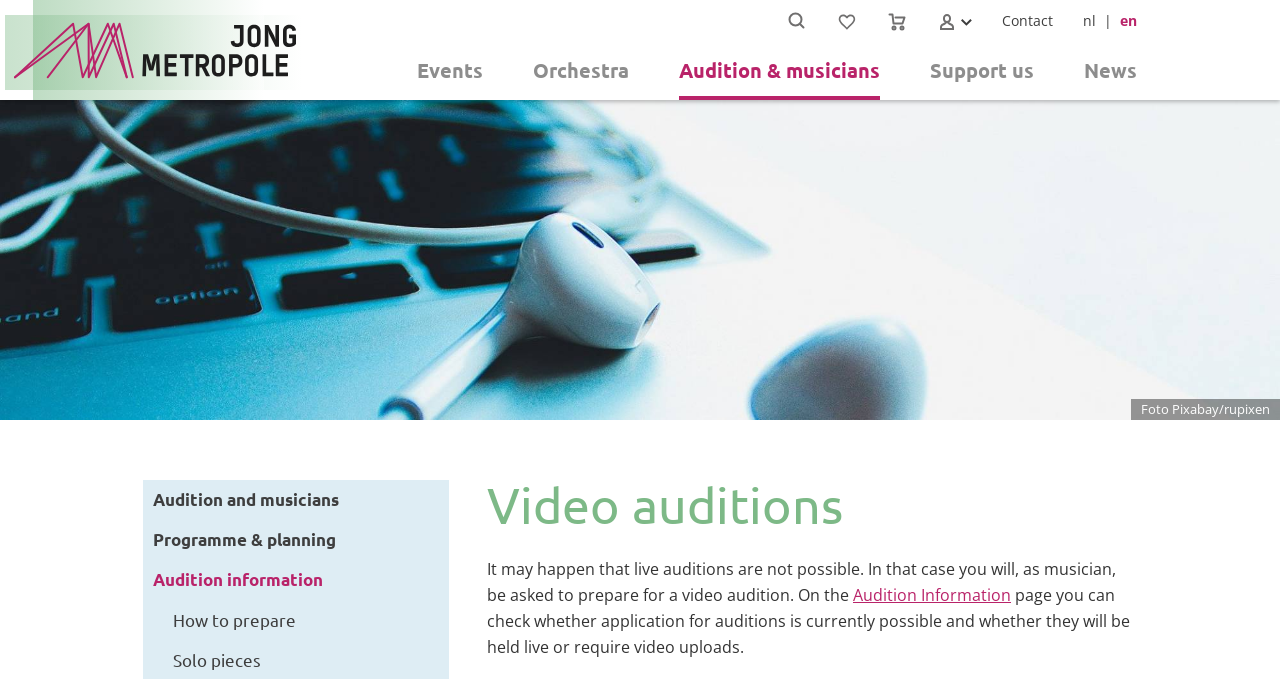Generate a comprehensive caption for the webpage you are viewing.

The webpage is about video auditions for musicians, specifically for Jong Metropole. At the top left corner, there is a logo of Jong Metropole, accompanied by a navigation menu with links to "Events", "Orchestra", "Audition & musicians", and "Support us". 

Below the navigation menu, there are several links and buttons, including "News", "Your tickets", "Musician portal", "Contact", and language options. 

The main content of the webpage is divided into two sections. On the left side, there are four links related to auditions, including "Audition and musicians", "Programme & planning", "Audition information", and "How to prepare". 

On the right side, there is a large image that takes up most of the page, with a caption "Foto Pixabay/rupixen" at the bottom right corner. Above the image, there is a heading "Video auditions" followed by a paragraph of text that explains the purpose of video auditions and how musicians can prepare for them. There is also a link to "Audition Information" and a continuation of the text that provides more details about the audition process.